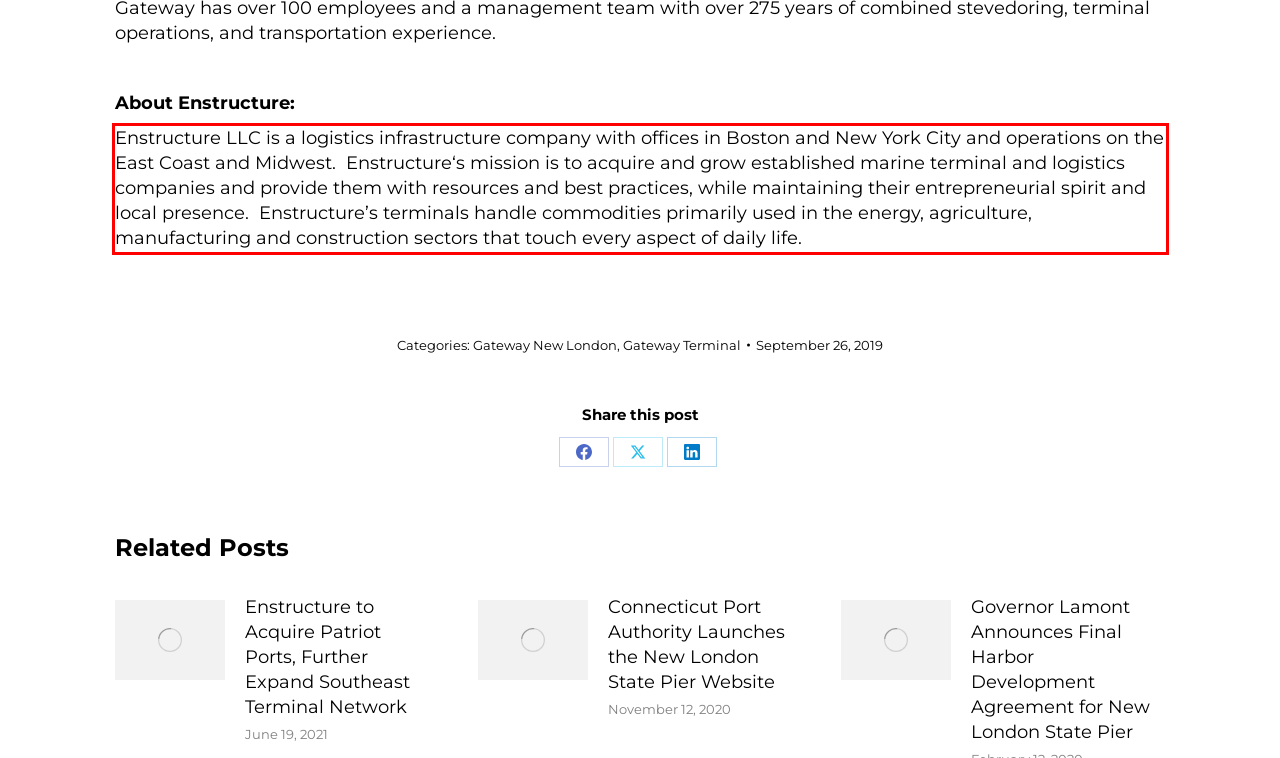Please extract the text content within the red bounding box on the webpage screenshot using OCR.

Enstructure LLC is a logistics infrastructure company with offices in Boston and New York City and operations on the East Coast and Midwest. Enstructure‘s mission is to acquire and grow established marine terminal and logistics companies and provide them with resources and best practices, while maintaining their entrepreneurial spirit and local presence. Enstructure’s terminals handle commodities primarily used in the energy, agriculture, manufacturing and construction sectors that touch every aspect of daily life.